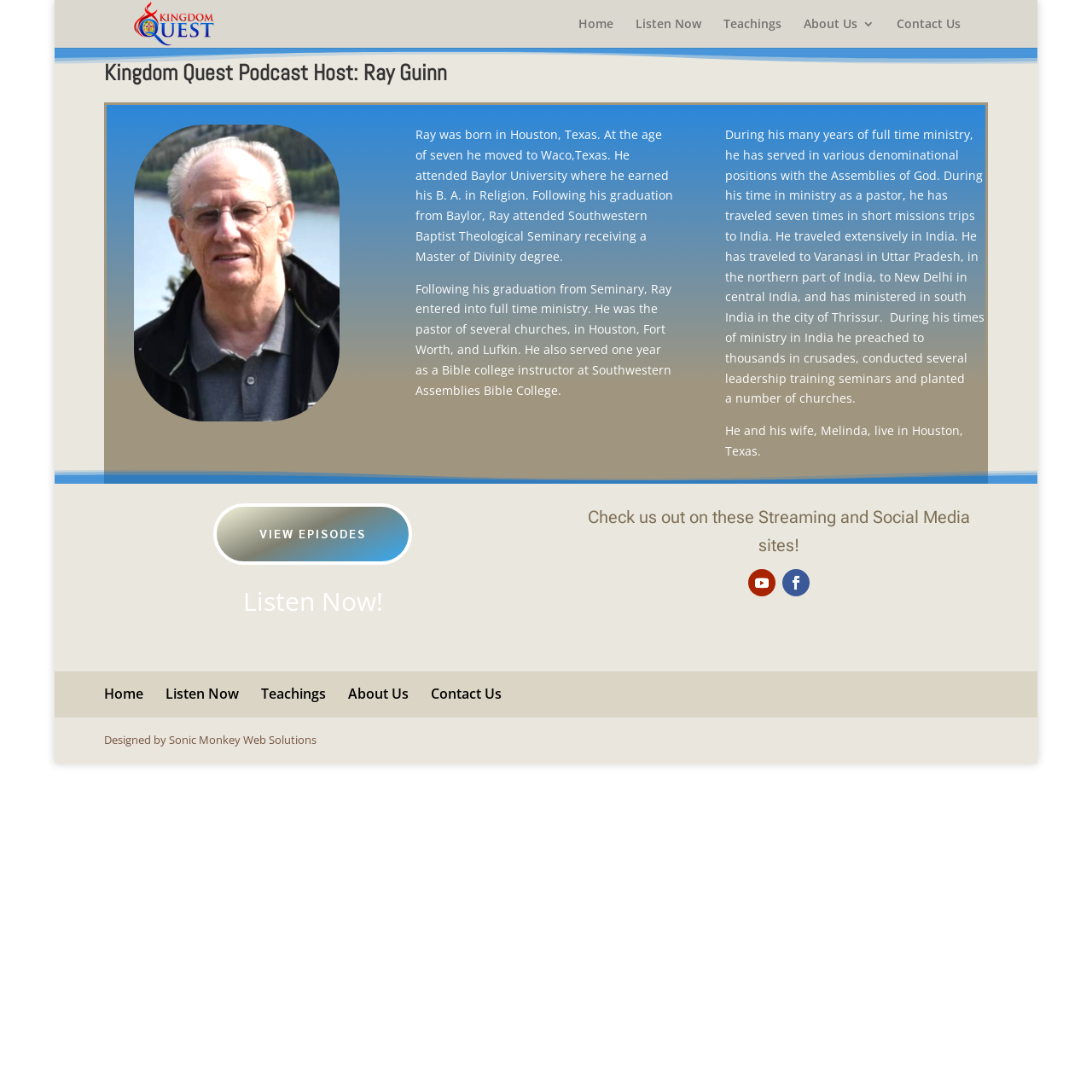Identify the bounding box coordinates of the part that should be clicked to carry out this instruction: "Contact Us".

[0.821, 0.016, 0.88, 0.044]